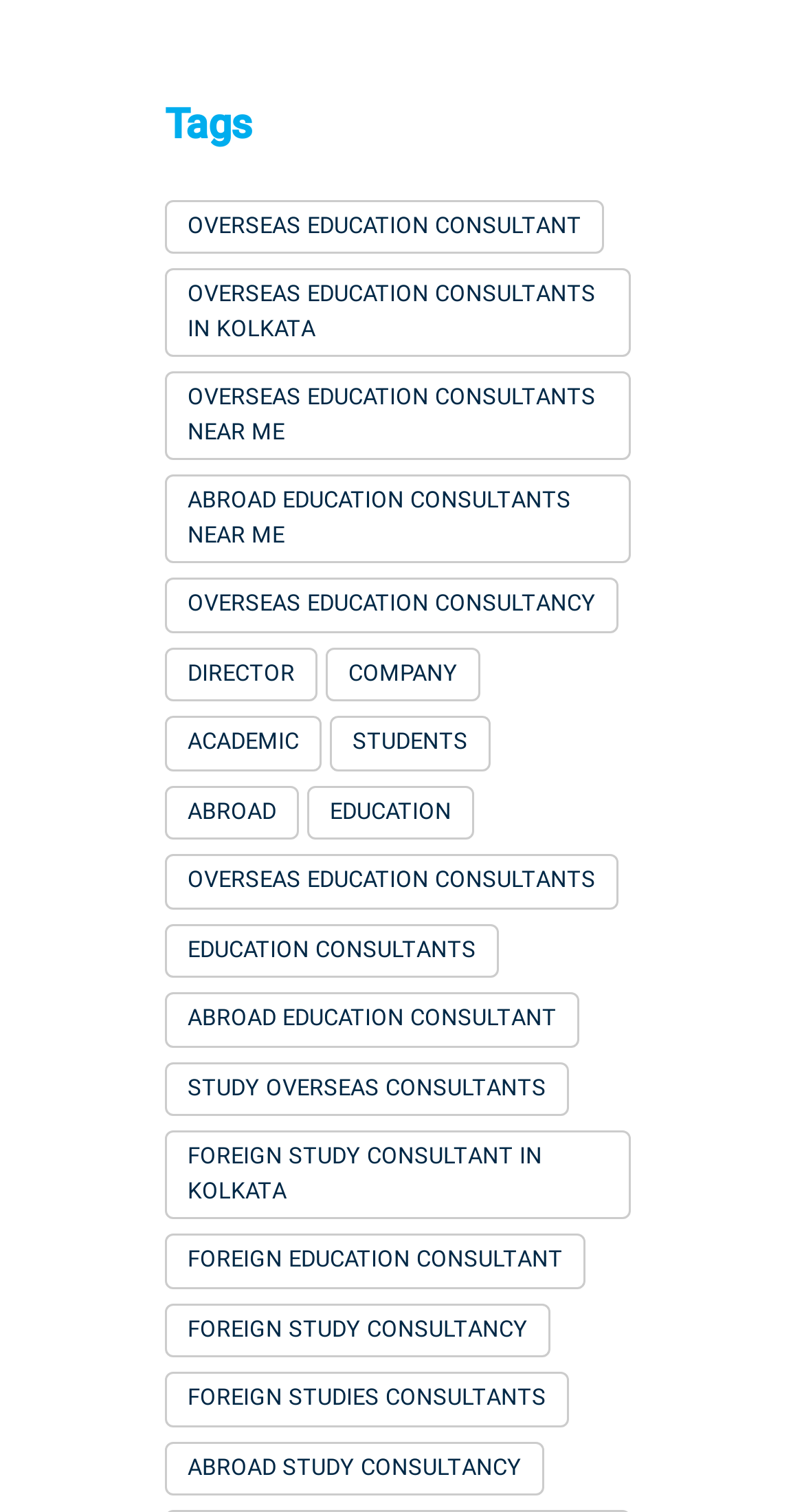Please find the bounding box for the UI element described by: "overseas education consultants in Kolkata".

[0.205, 0.177, 0.785, 0.236]